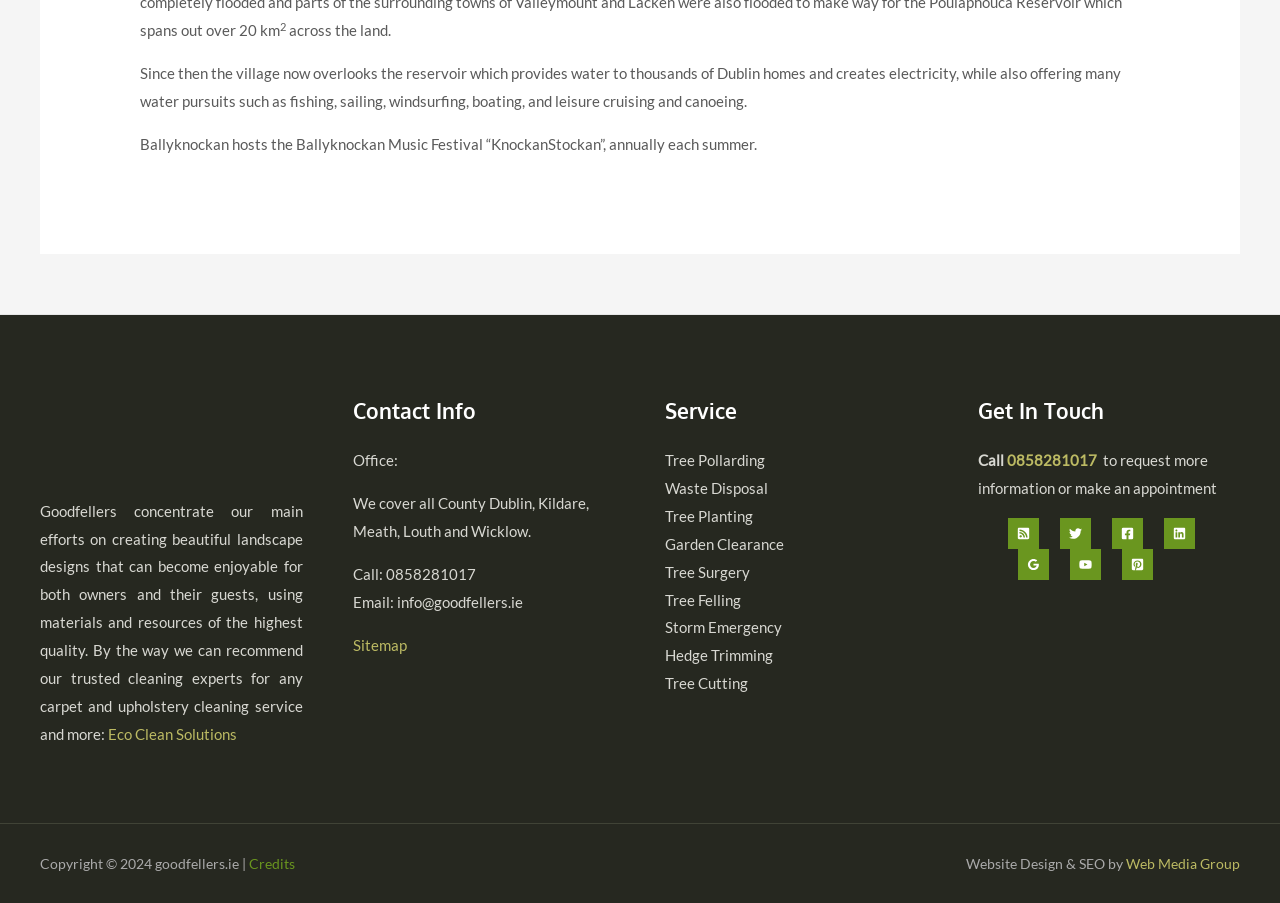Highlight the bounding box coordinates of the region I should click on to meet the following instruction: "View the 'Tree Pollarding' service".

[0.52, 0.5, 0.598, 0.52]